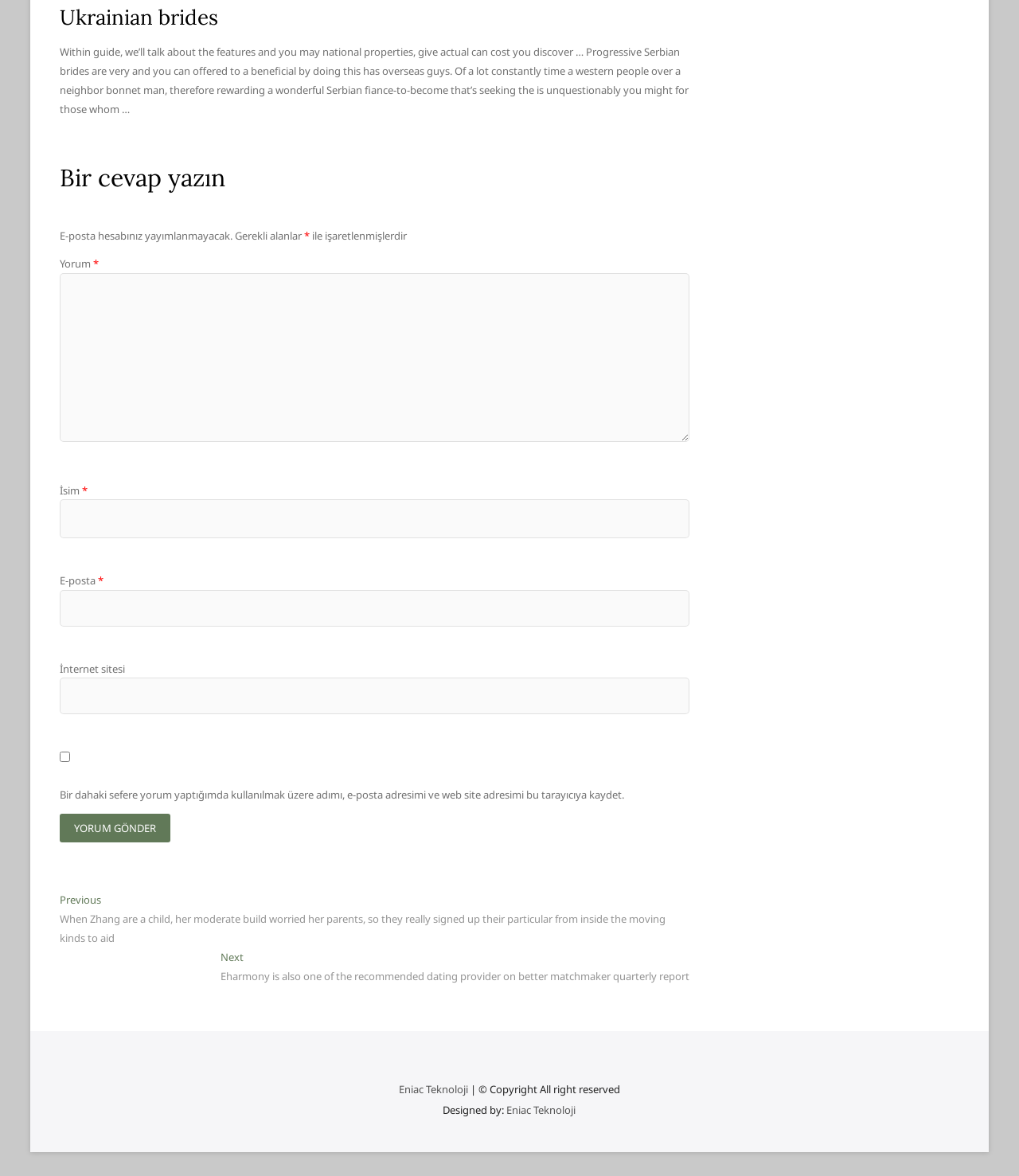Based on the element description parent_node: E-posta * aria-describedby="email-notes" name="email", identify the bounding box coordinates for the UI element. The coordinates should be in the format (top-left x, top-left y, bottom-right x, bottom-right y) and within the 0 to 1 range.

[0.058, 0.501, 0.677, 0.532]